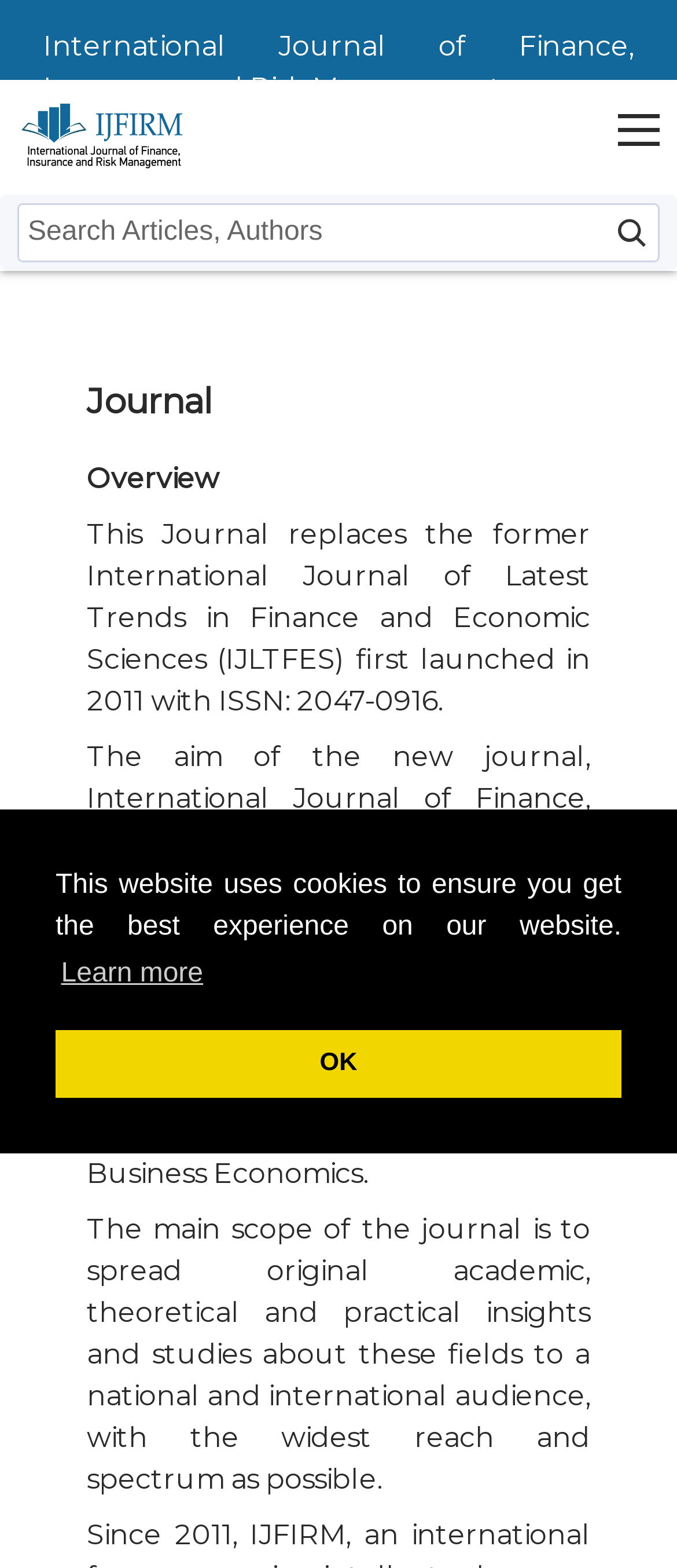What is the purpose of the new journal?
Please look at the screenshot and answer in one word or a short phrase.

To publish studies in finance, insurance, and risk management